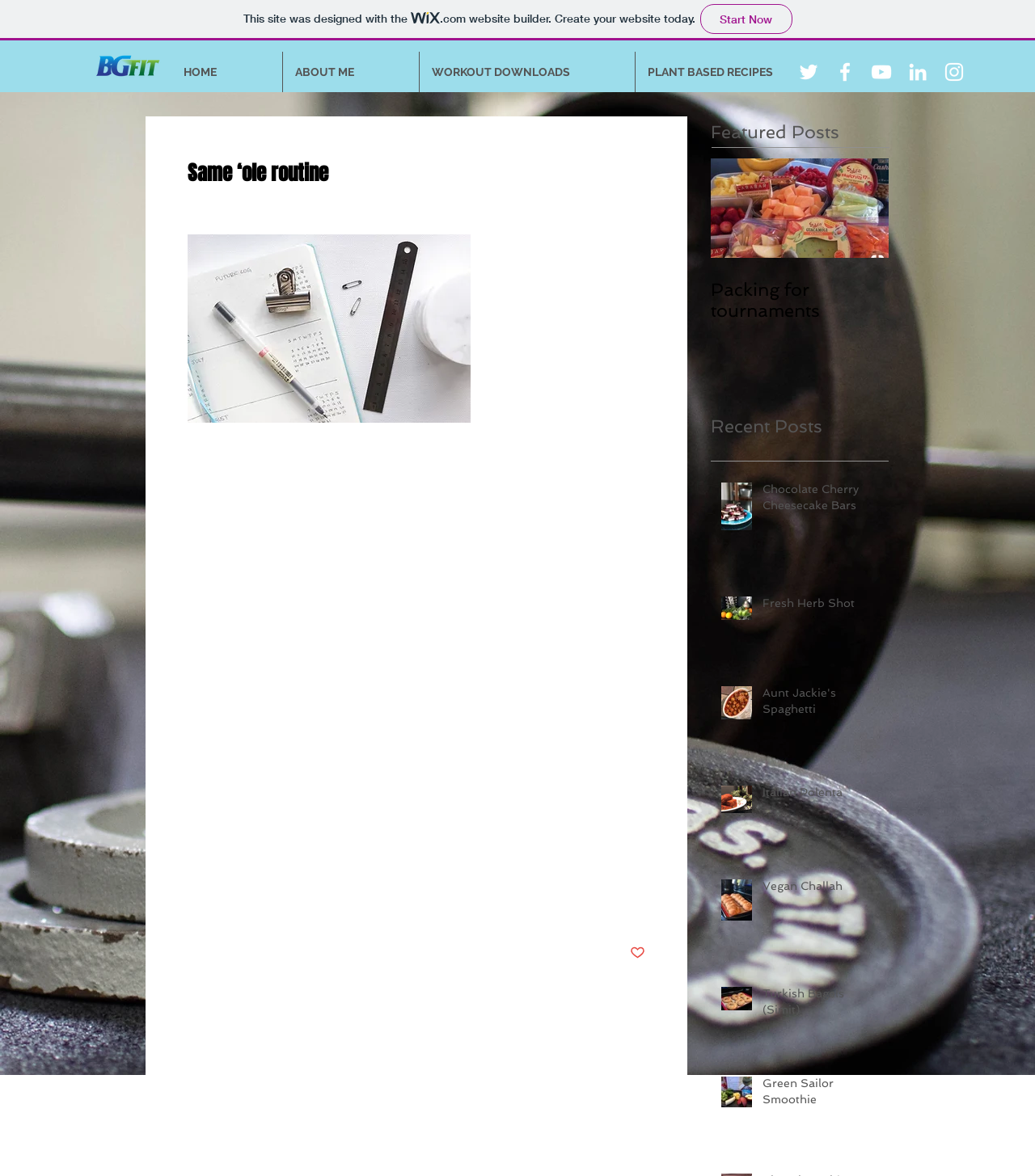Identify the webpage's primary heading and generate its text.

Same ‘ole routine